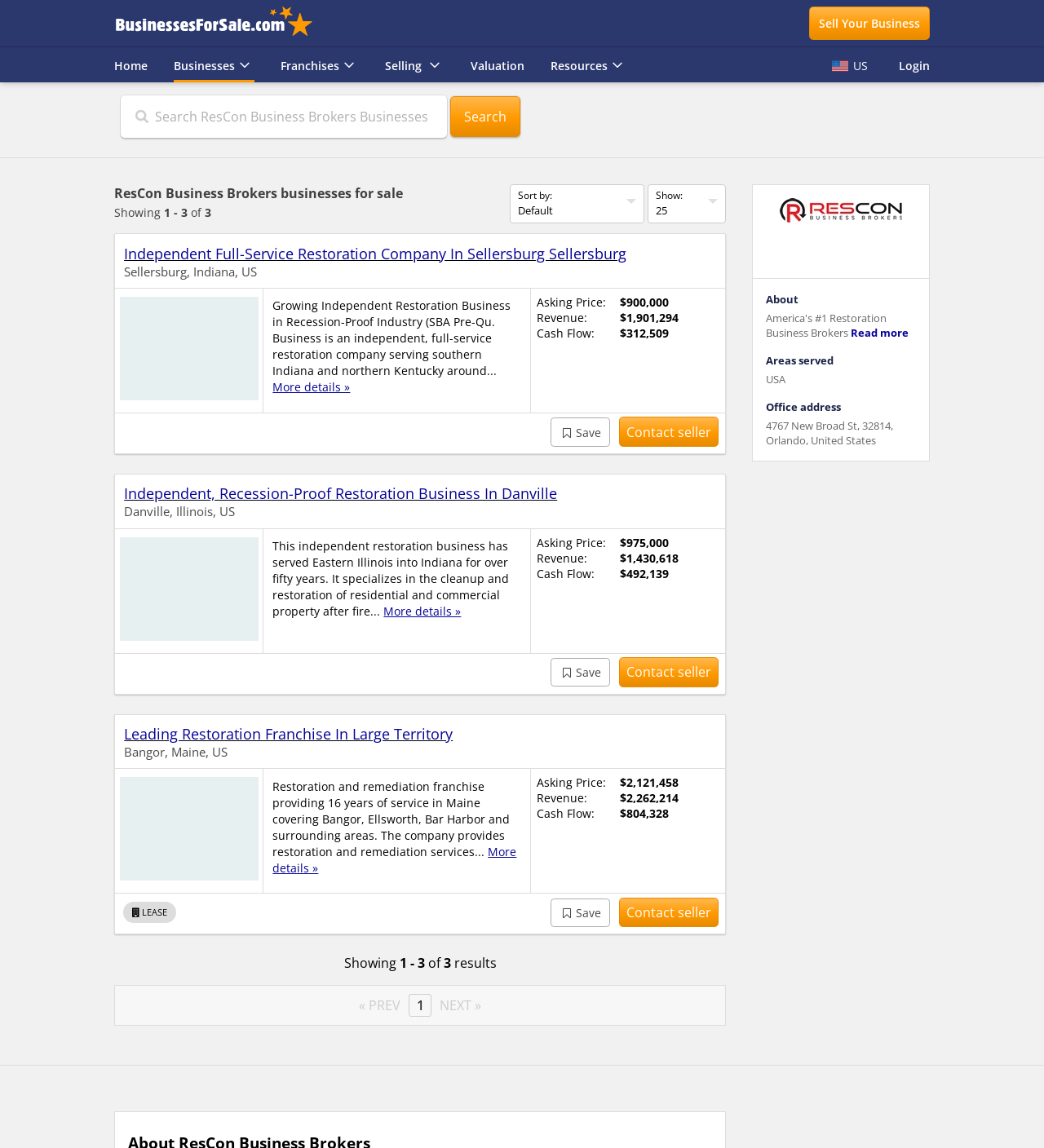Identify the bounding box coordinates for the region of the element that should be clicked to carry out the instruction: "Sort by:". The bounding box coordinates should be four float numbers between 0 and 1, i.e., [left, top, right, bottom].

[0.489, 0.161, 0.617, 0.195]